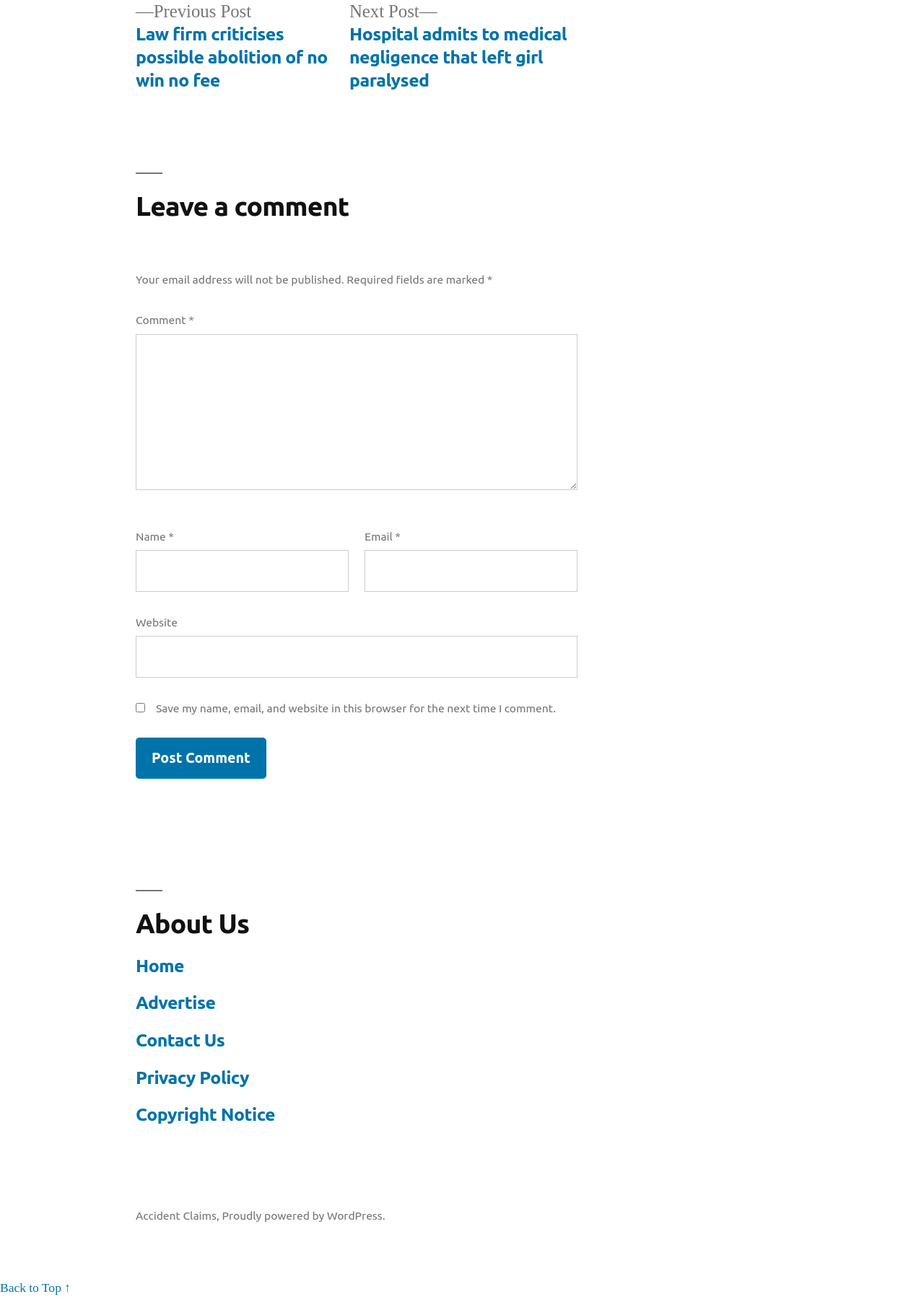What is the function of the 'Previous post' and 'Next post' links?
Please describe in detail the information shown in the image to answer the question.

The 'Previous post' and 'Next post' links are located at the top of the webpage, suggesting that they are used to navigate between different posts or articles on the website. The links are likely to take the user to the previous or next post in a series, allowing them to easily browse through the content.